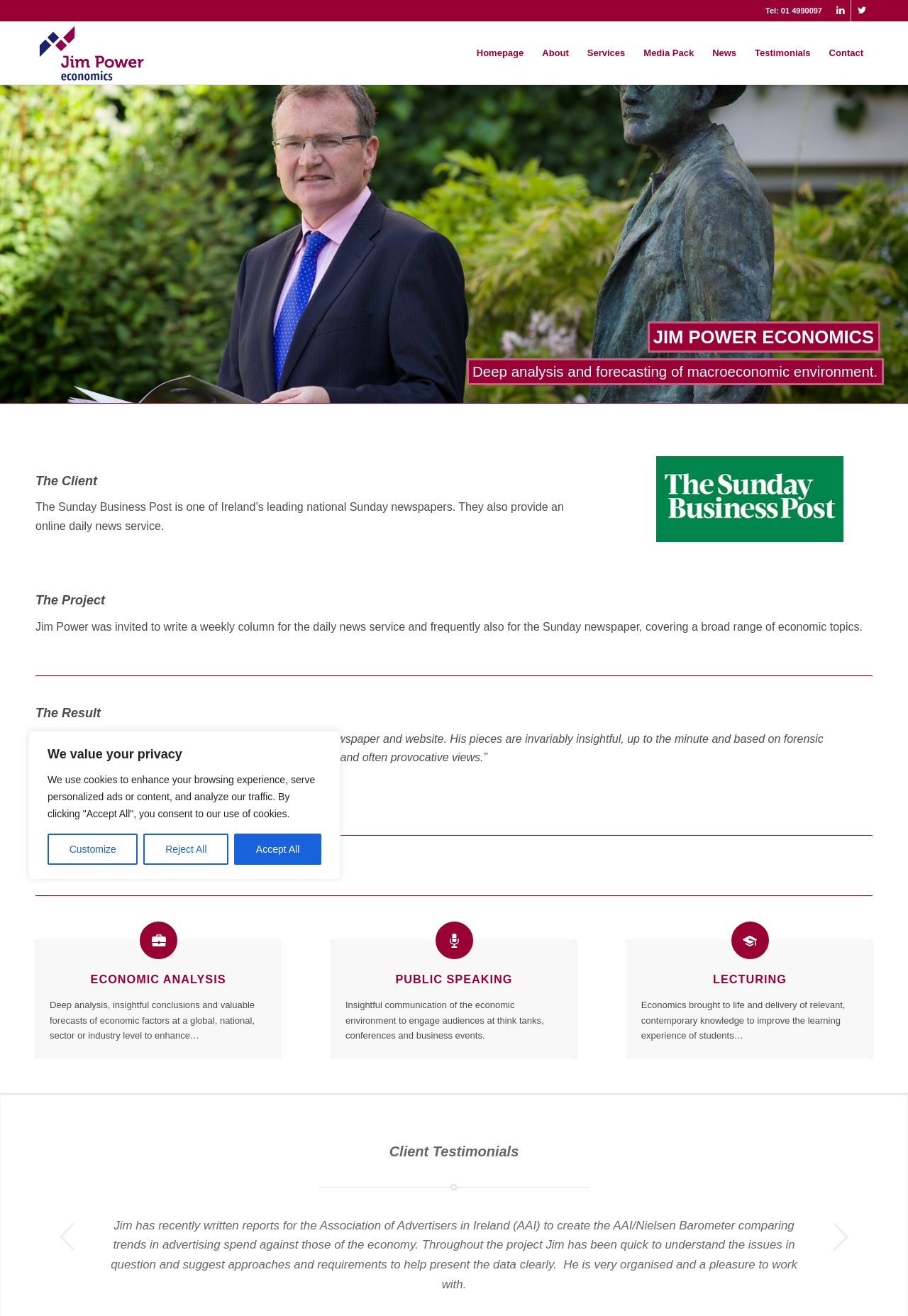Please identify the bounding box coordinates of the region to click in order to complete the given instruction: "Click the LinkedIn link". The coordinates should be four float numbers between 0 and 1, i.e., [left, top, right, bottom].

[0.914, 0.0, 0.937, 0.016]